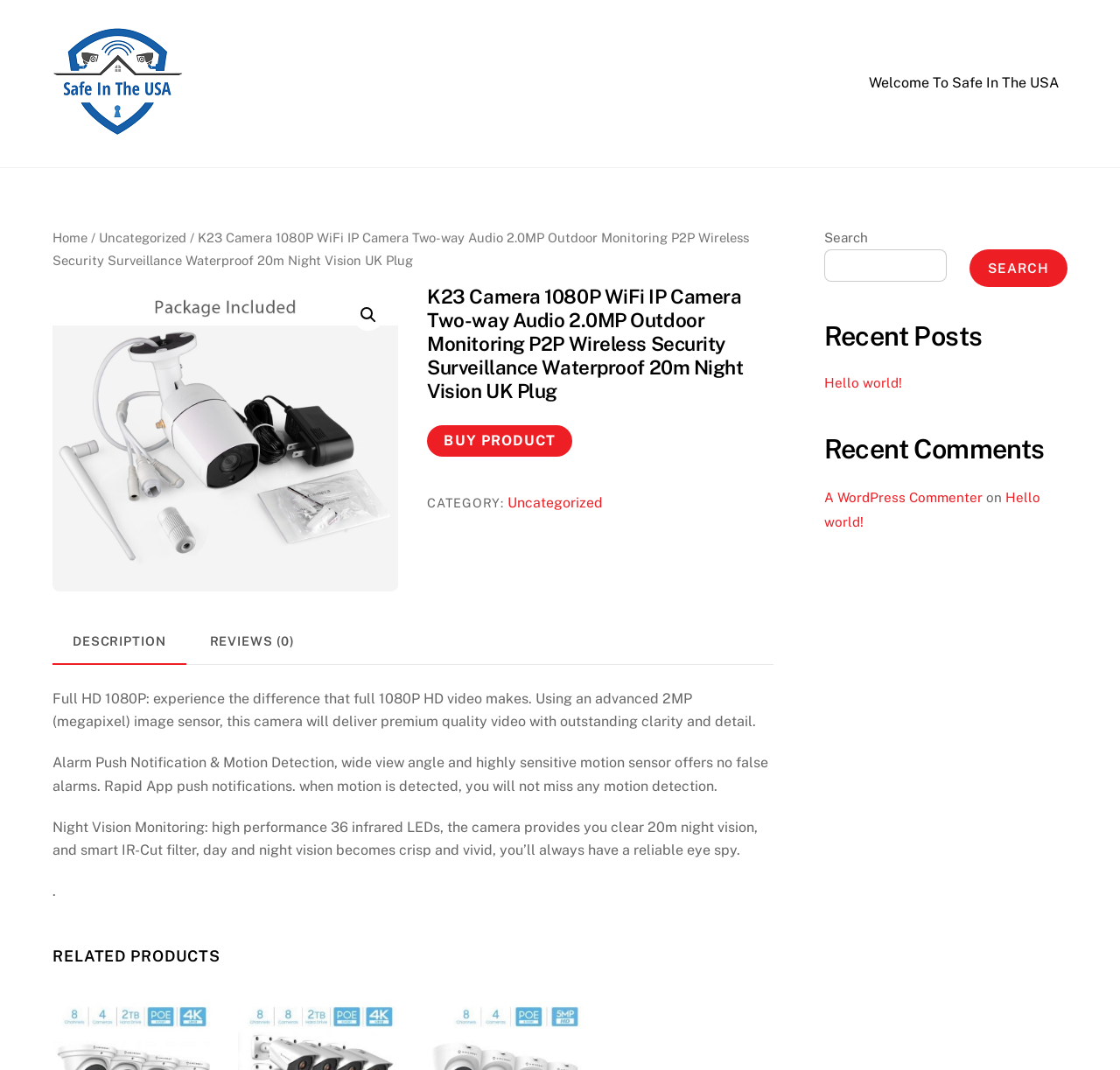Please give a one-word or short phrase response to the following question: 
What is the purpose of the camera?

Security Surveillance